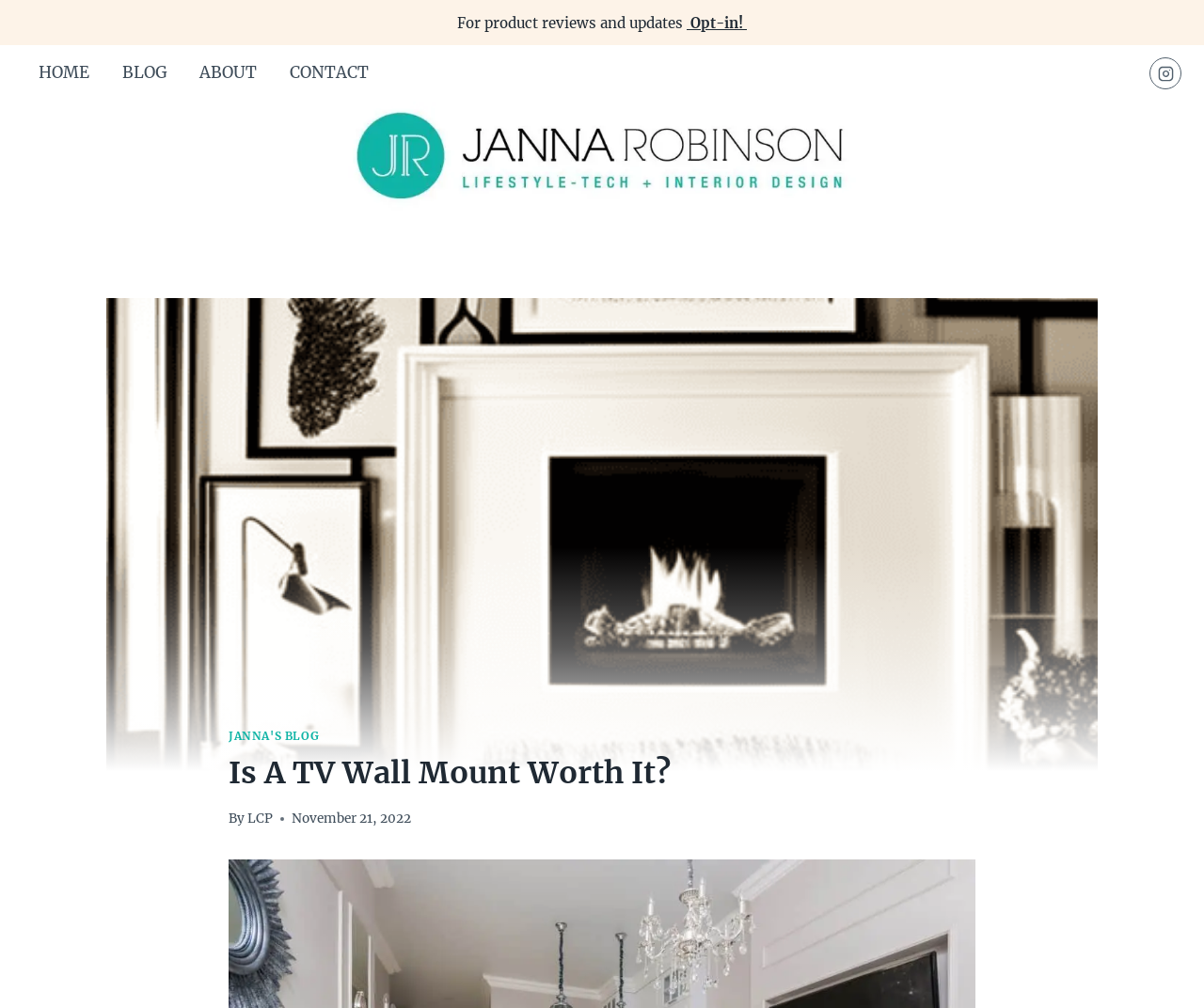Please identify the bounding box coordinates of the area I need to click to accomplish the following instruction: "go to home page".

[0.019, 0.051, 0.088, 0.095]